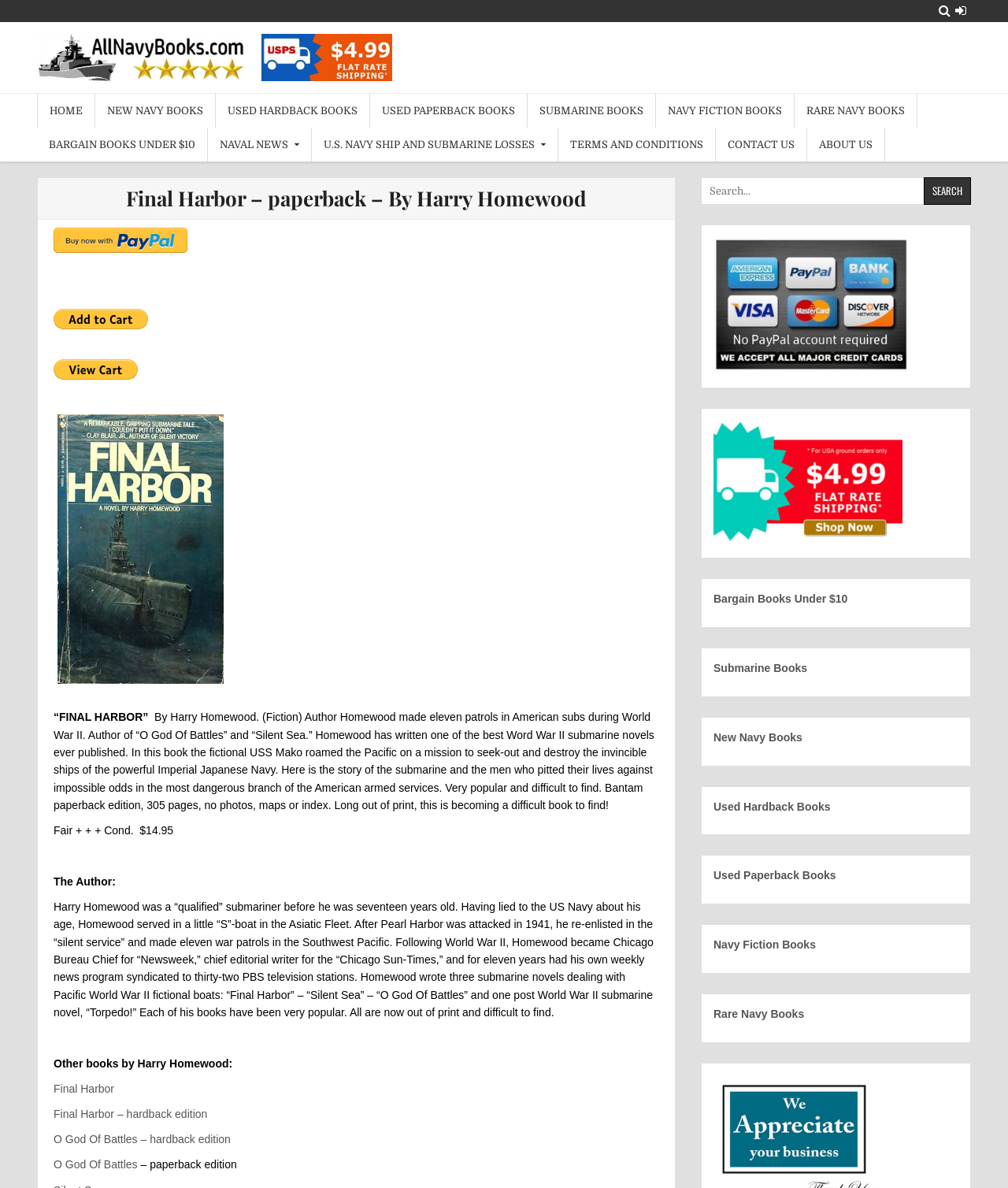Please find the top heading of the webpage and generate its text.

Final Harbor – paperback – By Harry Homewood